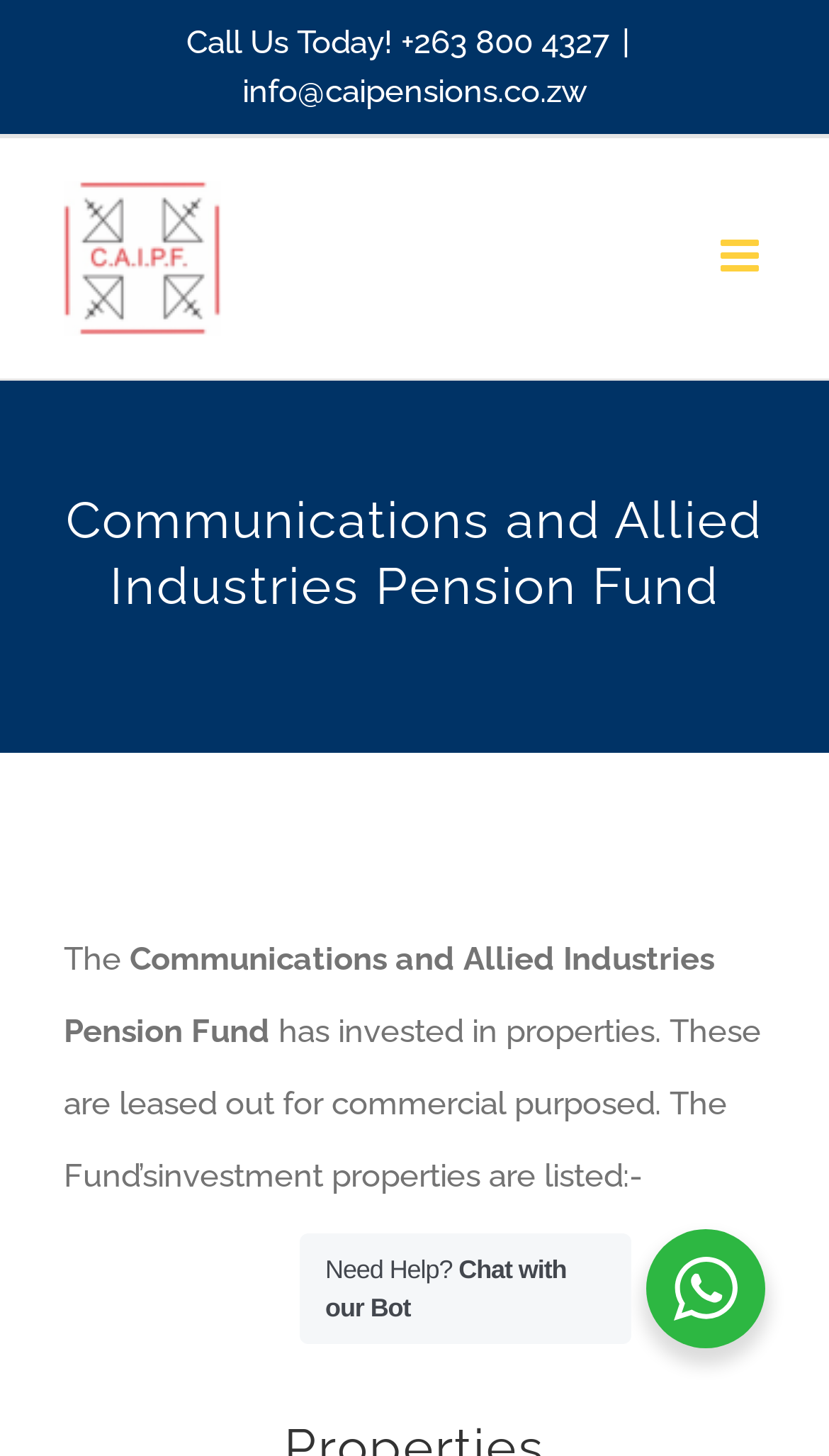What is the purpose of the properties listed?
Answer the question in as much detail as possible.

I read the text on the webpage that says 'The Communications and Allied Industries Pension Fund has invested in properties. These are leased out for commercial purposed.' This indicates that the properties listed are used for commercial purposes.